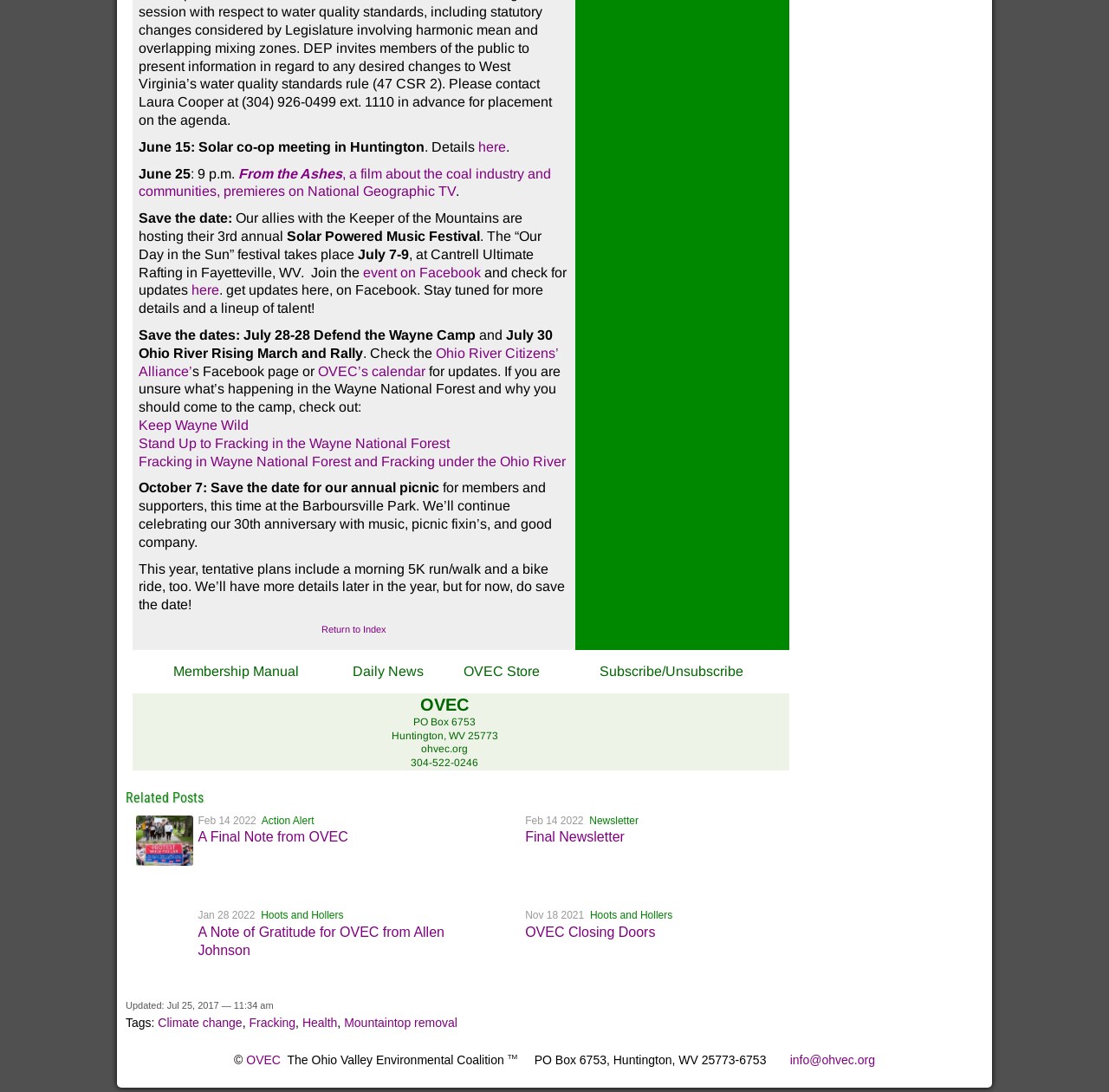Given the description Subscribe/Unsubscribe, predict the bounding box coordinates of the UI element. Ensure the coordinates are in the format (top-left x, top-left y, bottom-right x, bottom-right y) and all values are between 0 and 1.

[0.541, 0.608, 0.671, 0.621]